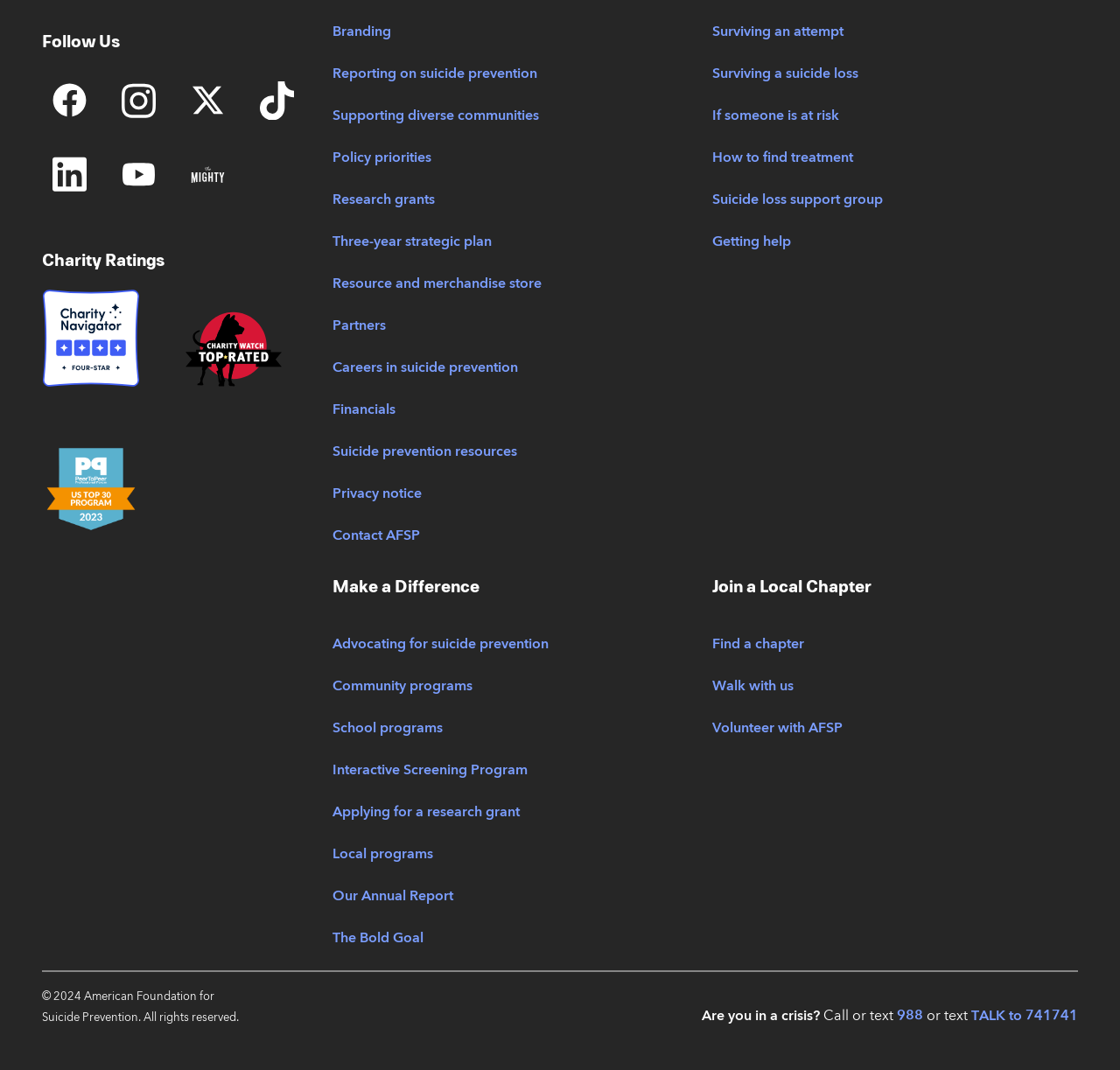How many social media platforms are linked?
Craft a detailed and extensive response to the question.

I counted the number of social media links at the top of the webpage, which include Facebook, Instagram, X, TikTok, LinkedIn, and YouTube, and found that there are 6 social media platforms linked.